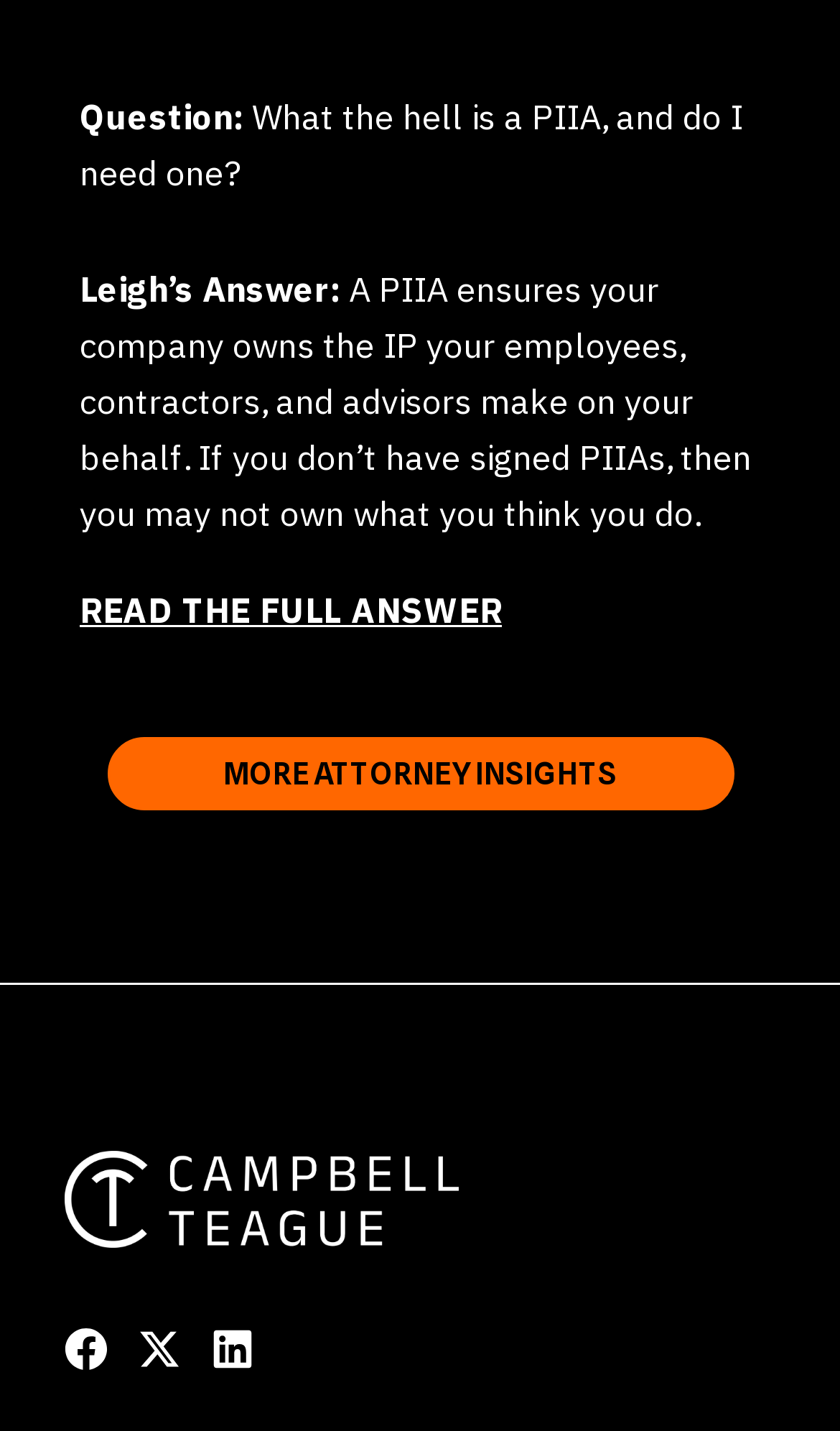Determine the bounding box coordinates for the HTML element mentioned in the following description: "Facebook". The coordinates should be a list of four floats ranging from 0 to 1, represented as [left, top, right, bottom].

[0.077, 0.927, 0.128, 0.958]